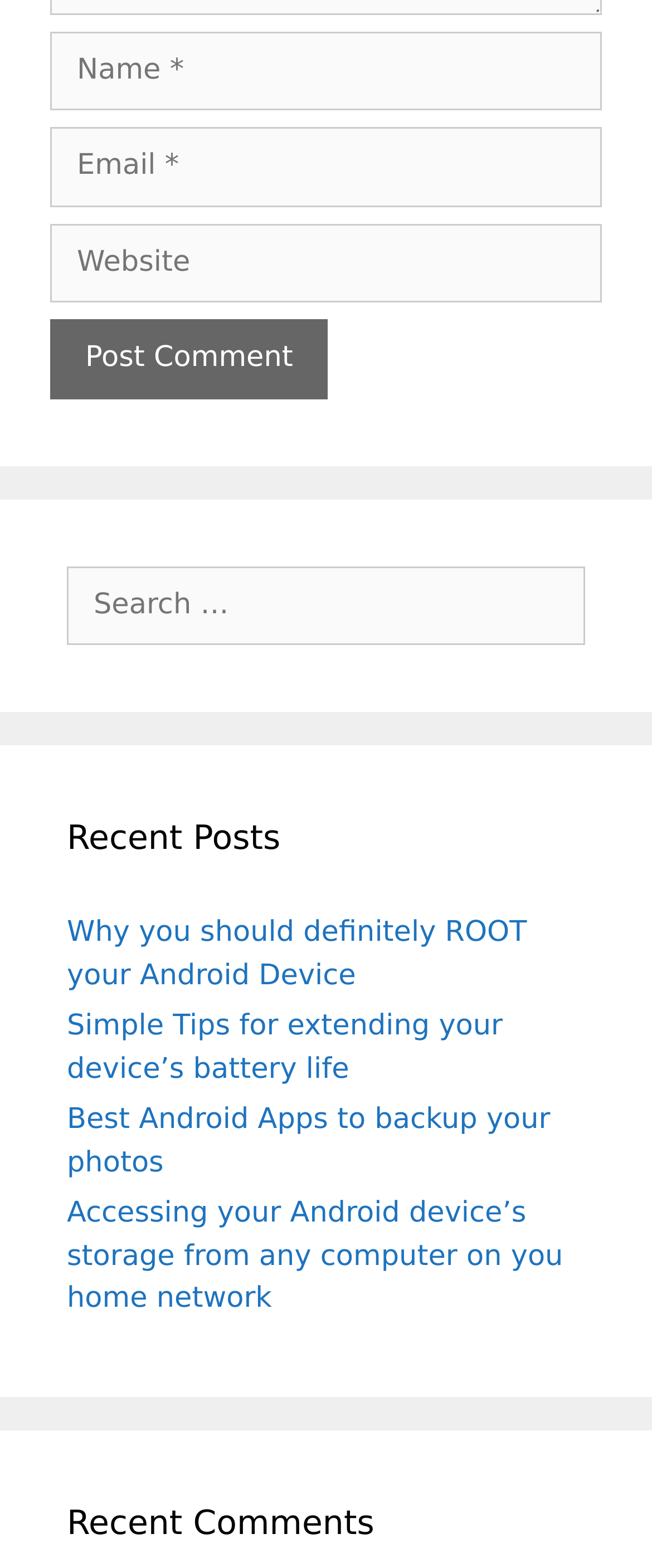Locate the UI element that matches the description name="submit" value="Post Comment" in the webpage screenshot. Return the bounding box coordinates in the format (top-left x, top-left y, bottom-right x, bottom-right y), with values ranging from 0 to 1.

[0.077, 0.204, 0.503, 0.255]